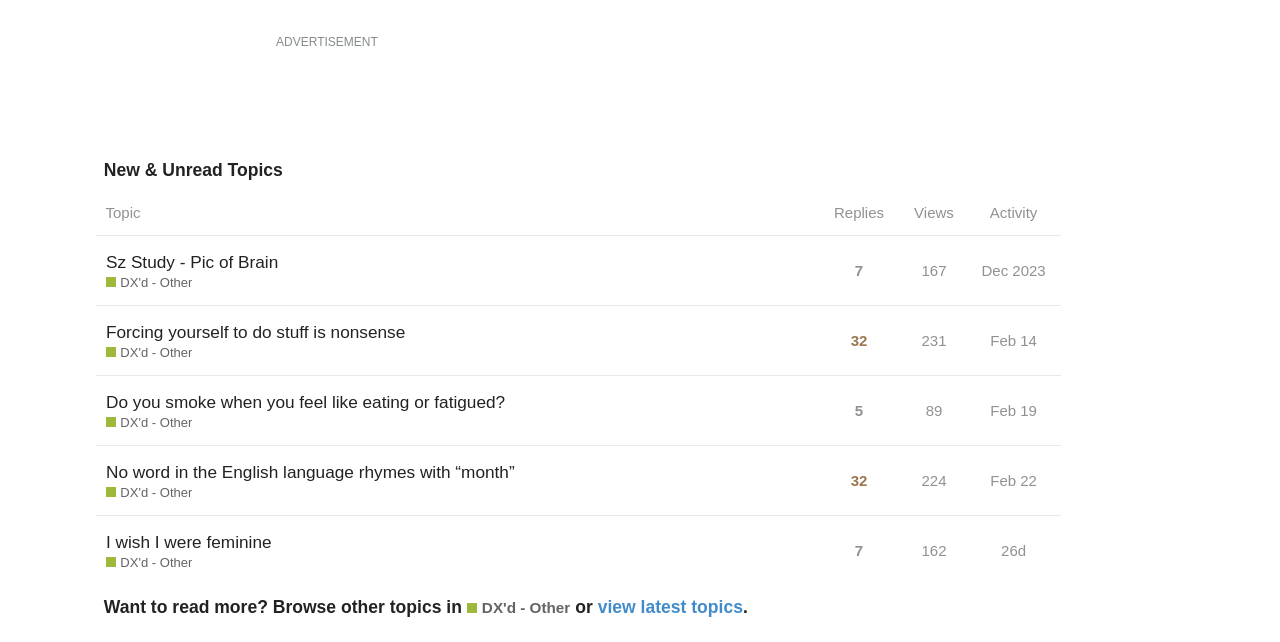Identify the bounding box coordinates of the element that should be clicked to fulfill this task: "View topic 'I wish I were feminine DX'd - Other'". The coordinates should be provided as four float numbers between 0 and 1, i.e., [left, top, right, bottom].

[0.083, 0.805, 0.212, 0.883]